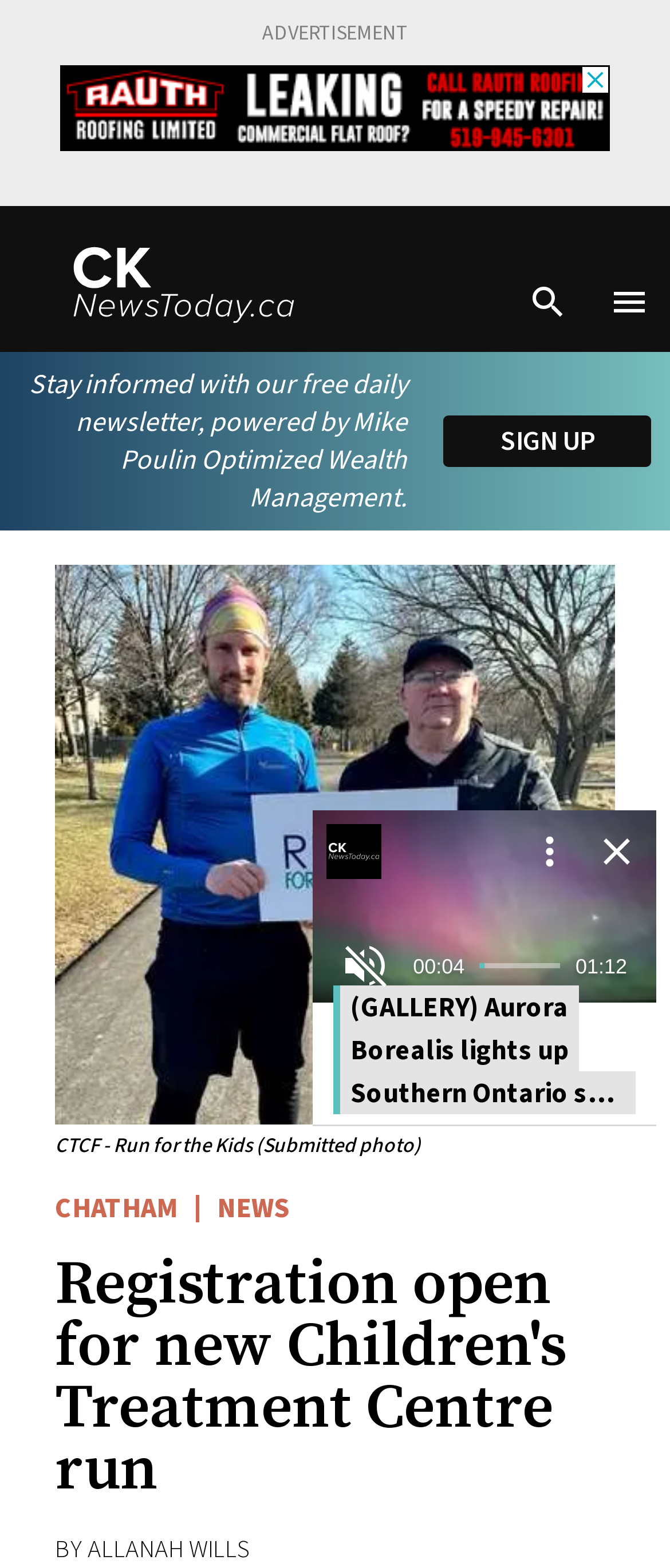Identify the headline of the webpage and generate its text content.

Registration open for new Children's Treatment Centre run